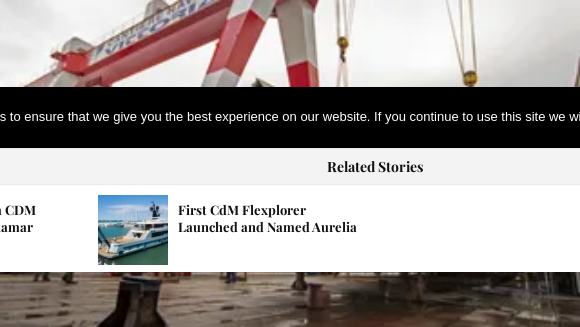Outline with detail what the image portrays.

The image depicts the construction site of an Italian yacht, specifically the Veloce 32 RPH by Vittoria Yachts. This moment marks a significant milestone as the hull, which began construction on speculation last year, has been turned and is set to be joined with the superstructure in the upcoming weeks. The 32-meter raised pilothouse model, first unveiled at the 2021 Cannes Yachting Festival, is currently being constructed in Adria, near Venice, with an anticipated delivery in 2024. The yacht, designed by Hydro Tec's engineer Sergio Cutolo, features a contemporary look inspired by fast patrol vessels, characterized by a low-profile wheelhouse and raised gunwales, which add to its imposing presence. The image showcases the precision and craftsmanship involved in this luxurious project.